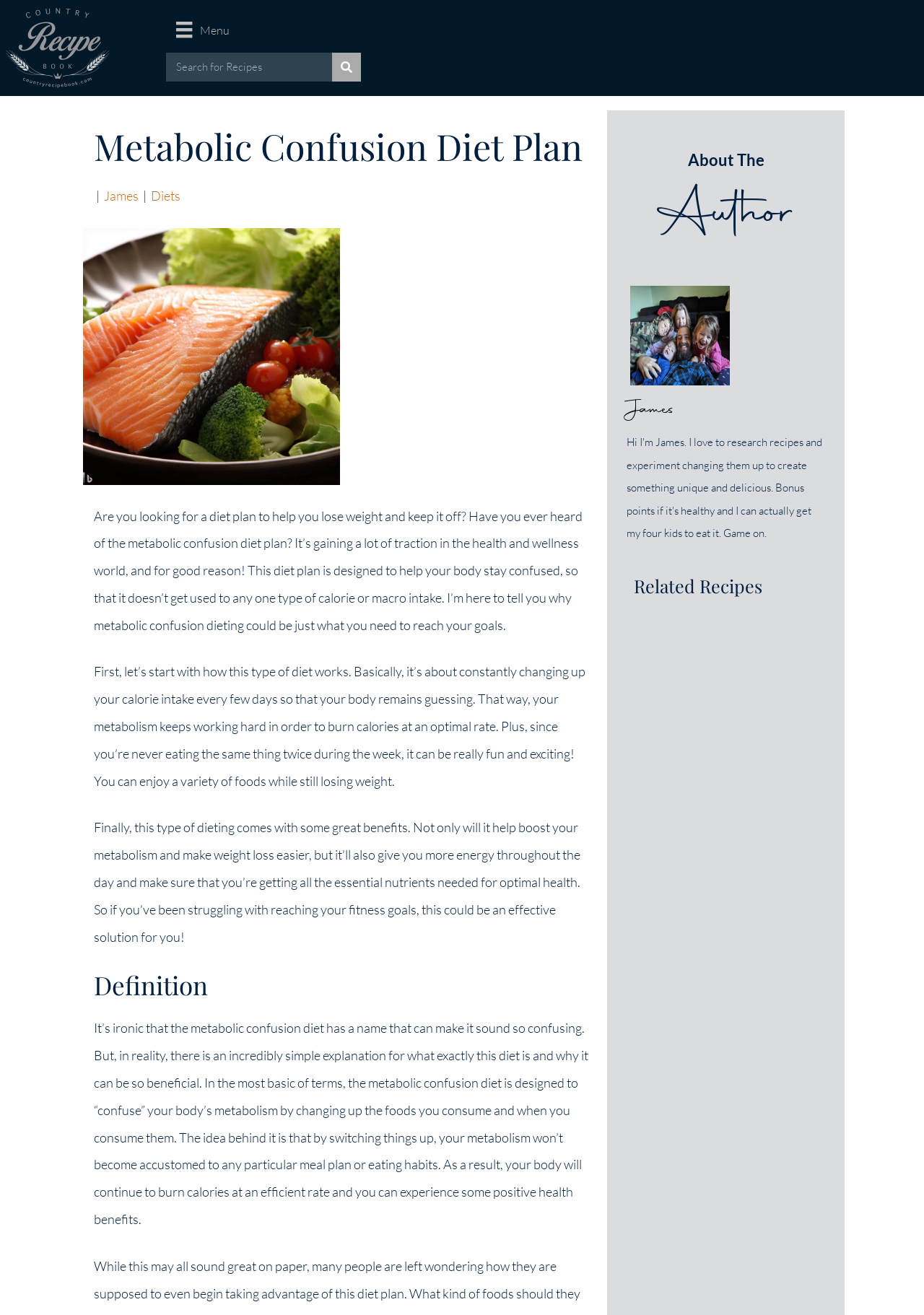Determine the bounding box coordinates for the element that should be clicked to follow this instruction: "Click the menu button". The coordinates should be given as four float numbers between 0 and 1, in the format [left, top, right, bottom].

[0.18, 0.007, 0.259, 0.037]